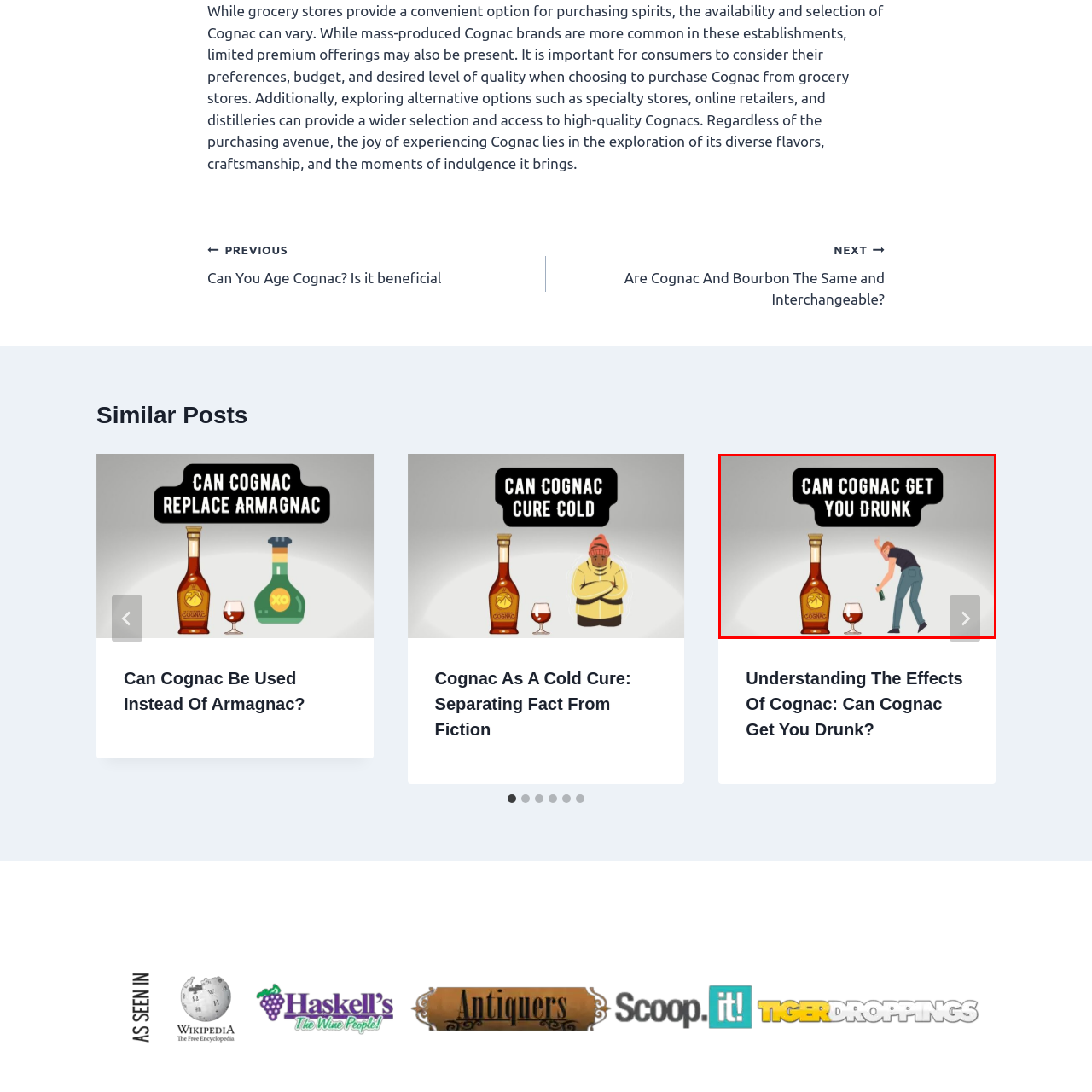What is the tone of the image?
Review the image area surrounded by the red bounding box and give a detailed answer to the question.

The image features a person humorously inebriated, bent over while holding a bottle, which suggests that the tone of the image is humorous, balancing humor with informative intent.